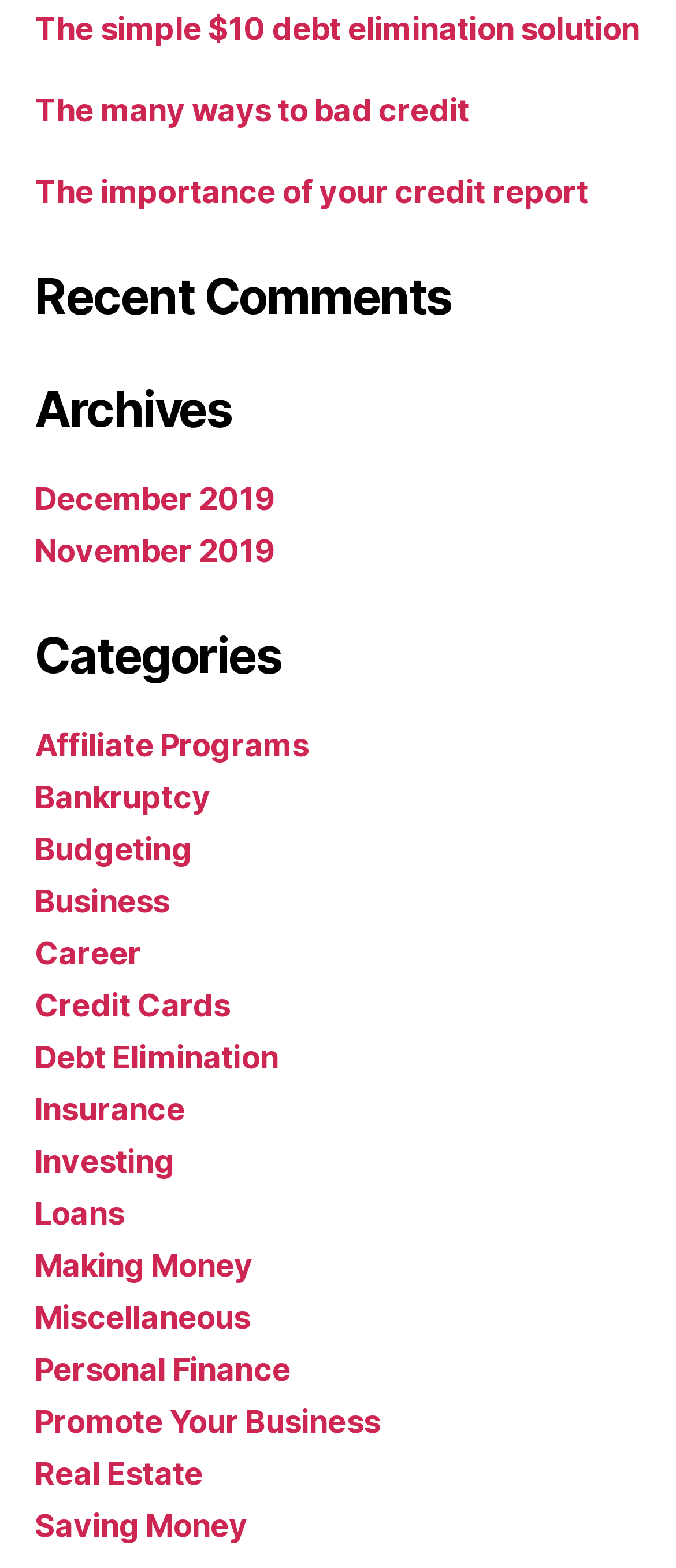Determine the bounding box coordinates of the region to click in order to accomplish the following instruction: "Browse archives from December 2019". Provide the coordinates as four float numbers between 0 and 1, specifically [left, top, right, bottom].

[0.051, 0.306, 0.406, 0.329]